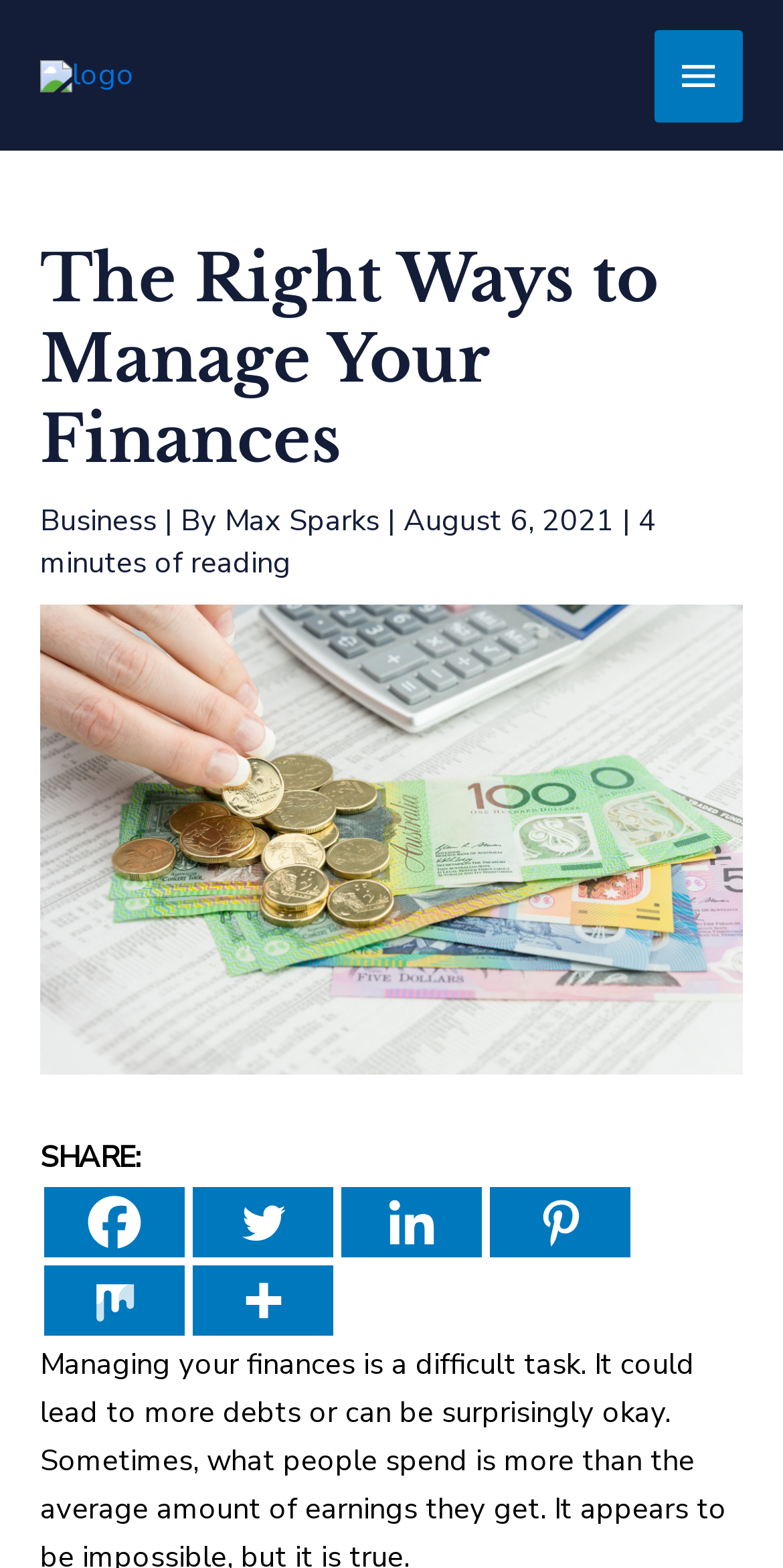Extract the bounding box coordinates for the described element: "Business". The coordinates should be represented as four float numbers between 0 and 1: [left, top, right, bottom].

[0.051, 0.319, 0.2, 0.344]